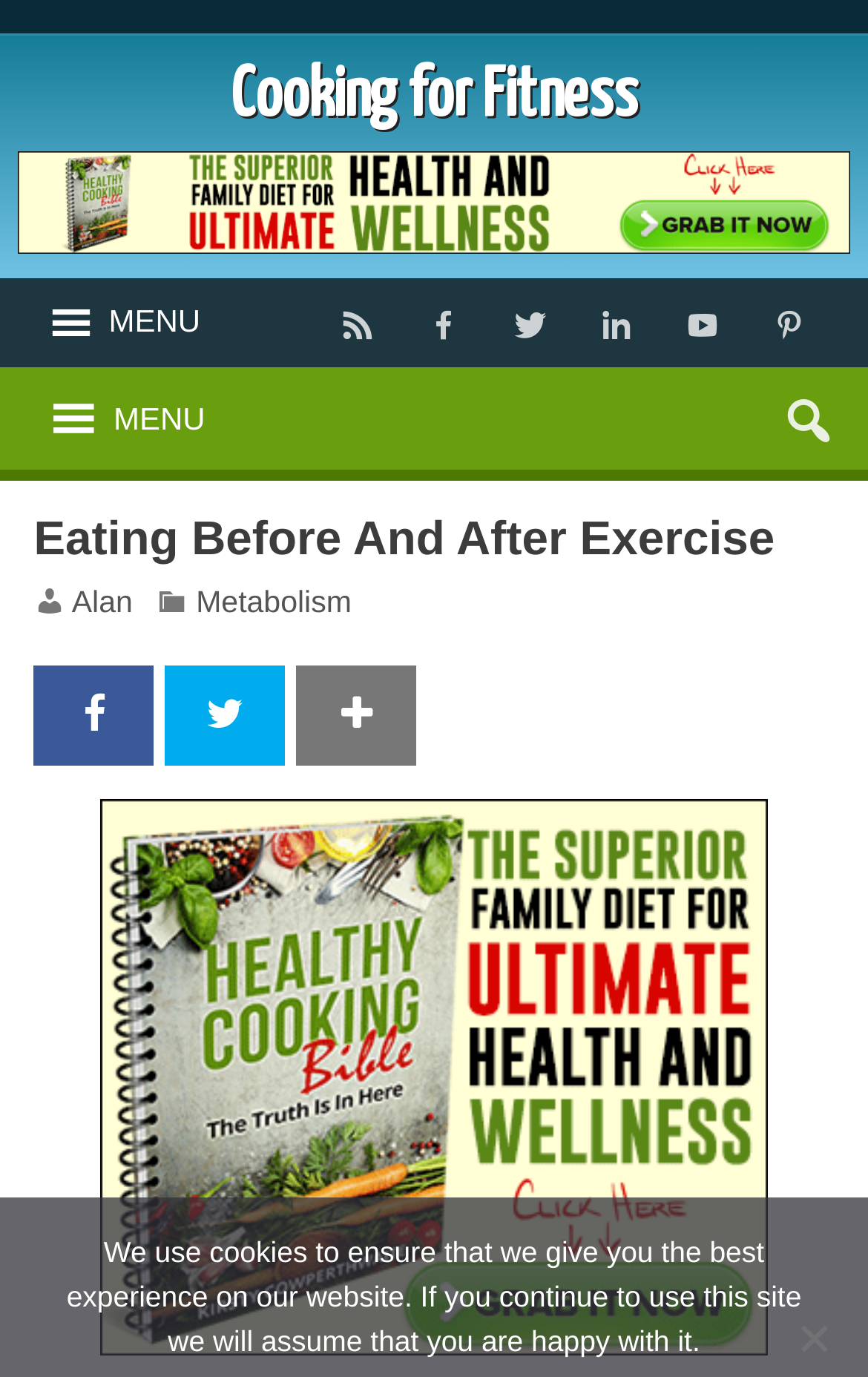Please determine the bounding box coordinates of the element to click on in order to accomplish the following task: "Click the 'Healthy Cooking' image". Ensure the coordinates are four float numbers ranging from 0 to 1, i.e., [left, top, right, bottom].

[0.019, 0.109, 0.981, 0.184]